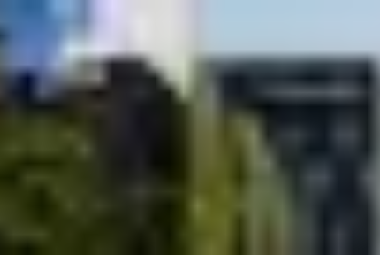What is the name of the rival bank of BBVA?
Using the image as a reference, answer with just one word or a short phrase.

Sabadell Bank